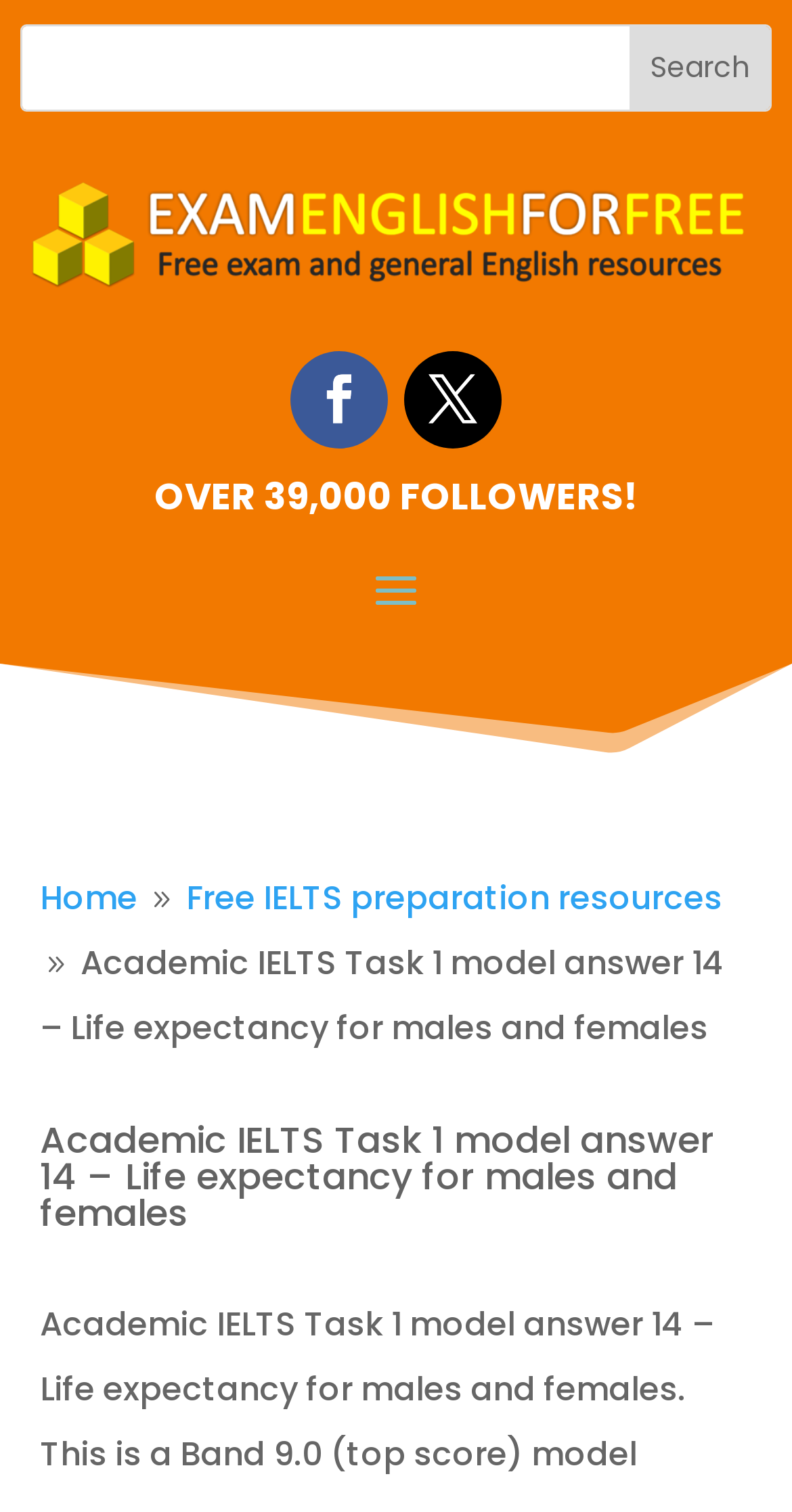Reply to the question with a single word or phrase:
How many followers does the website have?

OVER 39,000